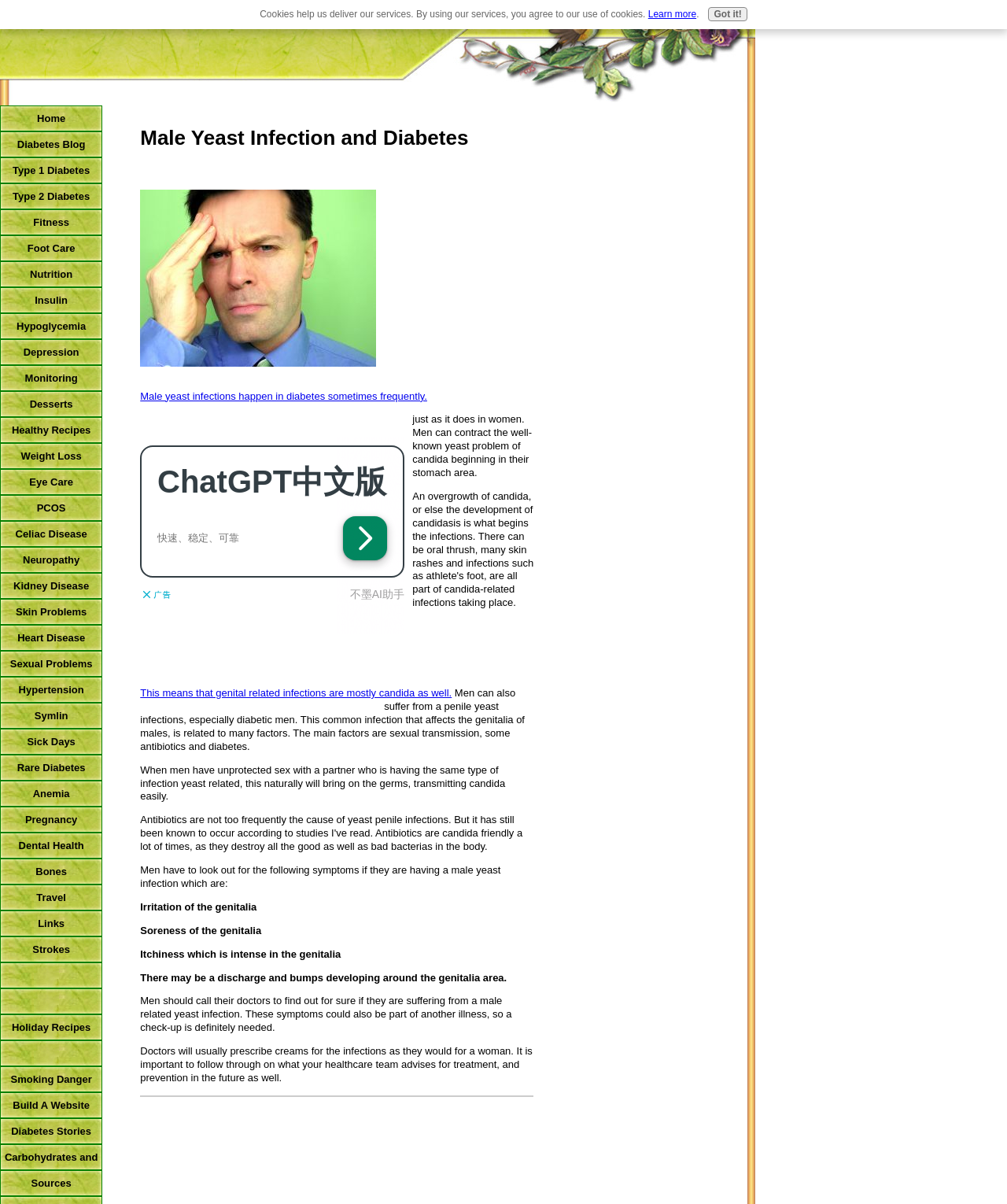Give a detailed account of the webpage's layout and content.

This webpage is about male yeast infection in diabetic men, its causes, and treatments. At the top of the page, there is a navigation menu with 33 links to various topics related to diabetes, such as "Home", "Diabetes Blog", "Type 1 Diabetes", "Type 2 Diabetes", and more. 

Below the navigation menu, there is a heading "Male Yeast Infection and Diabetes" followed by an image. The main content of the page starts with a link that introduces the topic of male yeast infections in diabetic men. 

The text explains that men can contract yeast infections, just like women, and that genital-related infections are mostly candida. It also mentions that men can suffer from penile yeast infections, especially diabetic men, and that the main factors contributing to this infection are sexual transmission, antibiotics, and diabetes. 

The webpage then lists the symptoms of a male yeast infection, including irritation, soreness, itchiness, and discharge in the genital area. It advises men to consult their doctors to confirm the diagnosis and follow their treatment advice. 

At the bottom of the page, there is a notification about cookies, with a link to "Learn more" and a "Got it!" button.